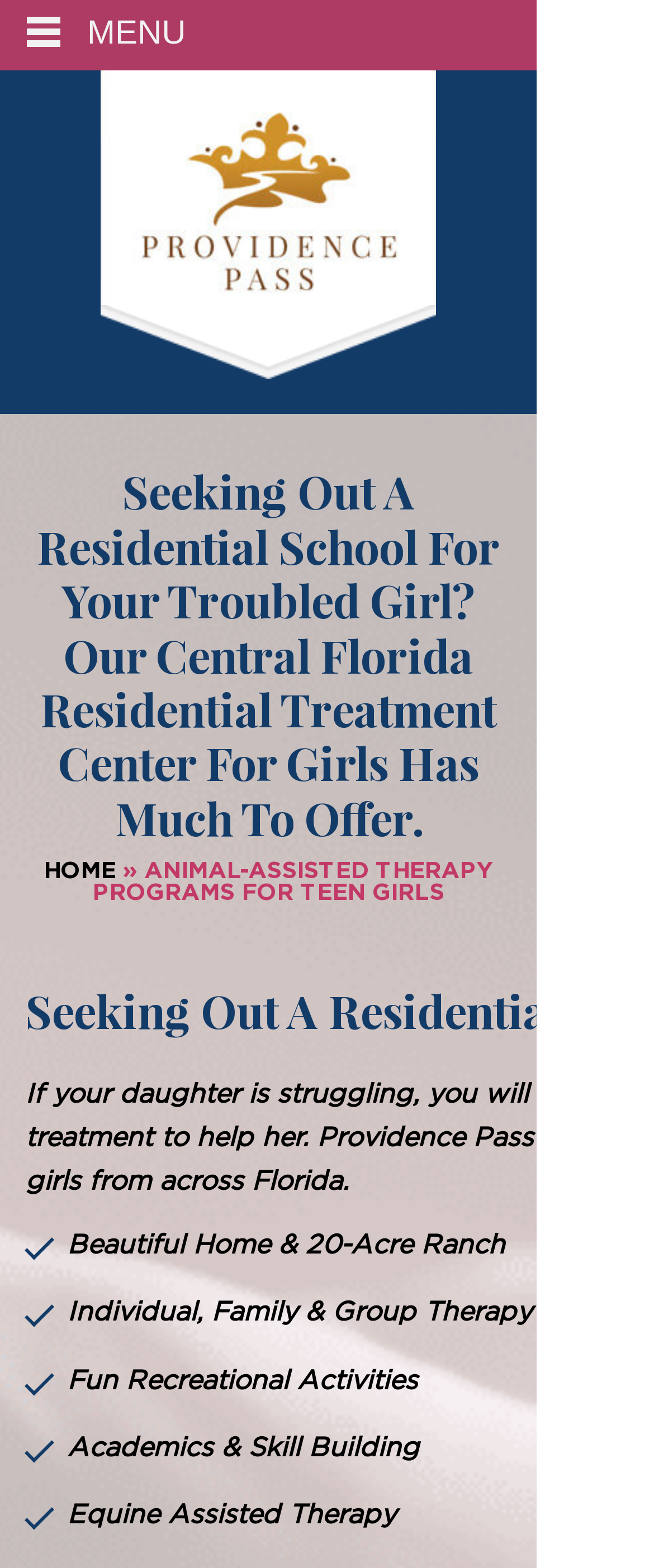What type of therapy is mentioned?
Based on the image, answer the question with as much detail as possible.

I found the answer by looking at the StaticText element that mentions 'Equine Assisted Therapy'. This suggests that one of the types of therapy offered is Equine Assisted Therapy, which involves the use of horses in the therapeutic process.